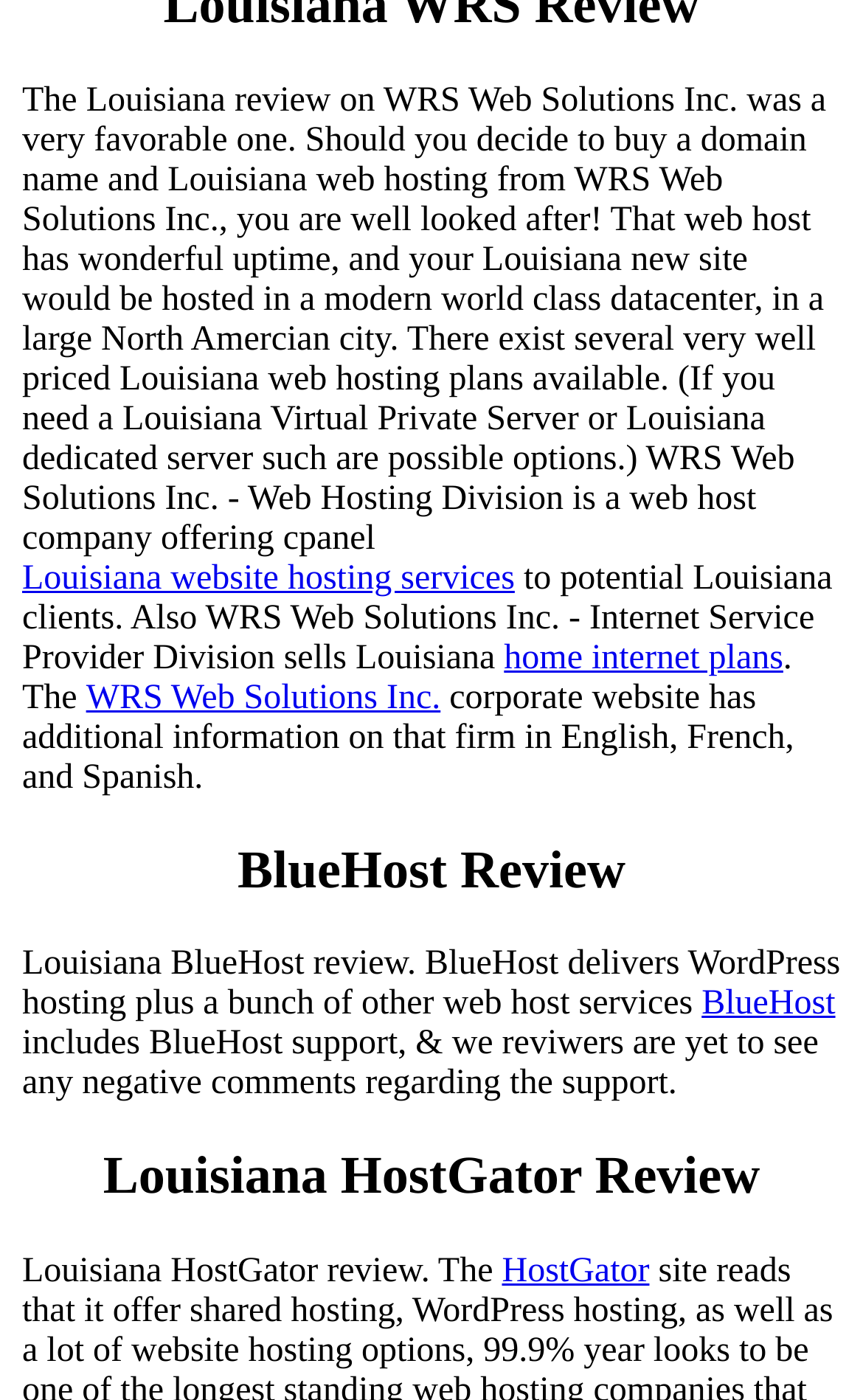Give a short answer to this question using one word or a phrase:
How many web hosting companies are reviewed on this page?

3